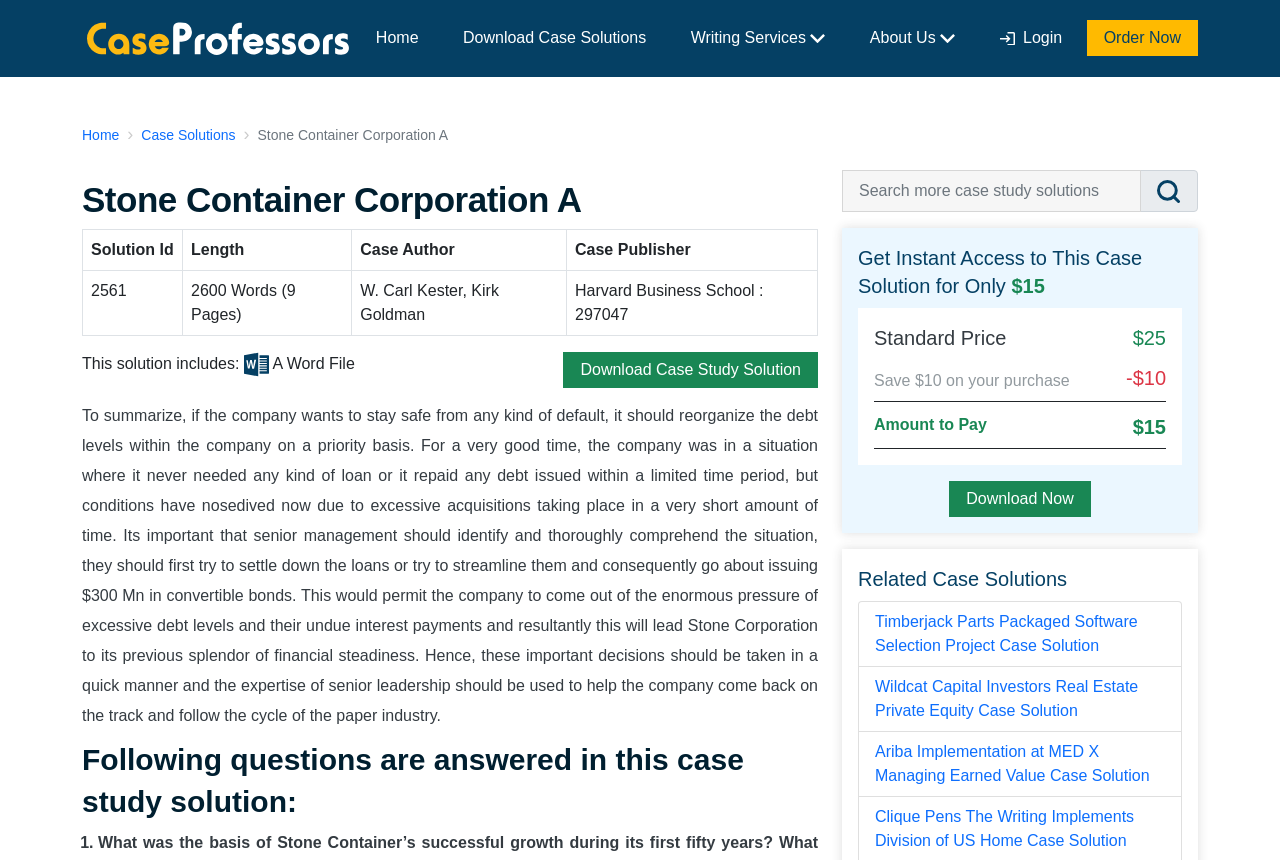Using the provided element description "Download Case Study Solution", determine the bounding box coordinates of the UI element.

[0.44, 0.409, 0.639, 0.451]